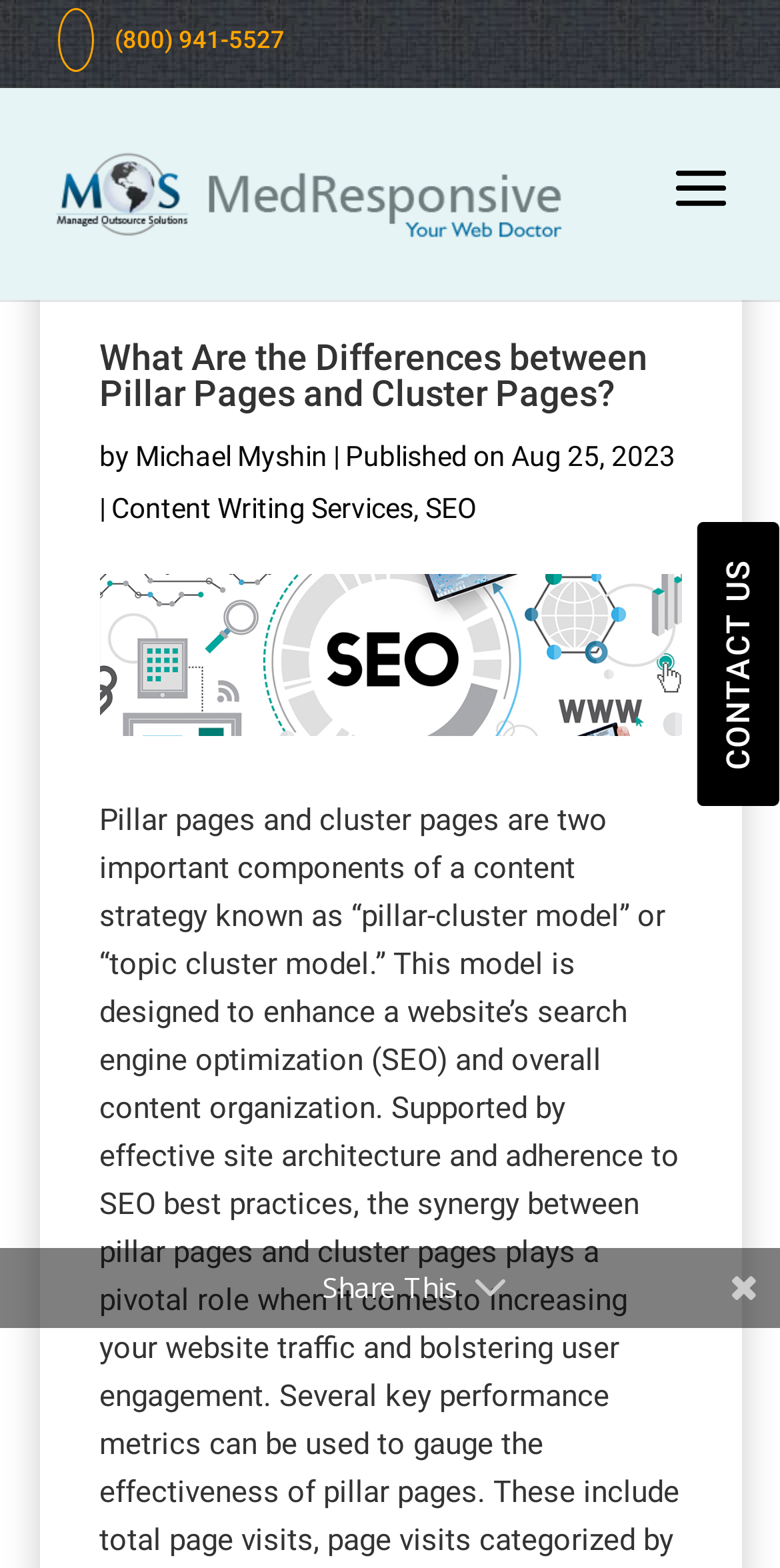When was the article published? Analyze the screenshot and reply with just one word or a short phrase.

Aug 25, 2023